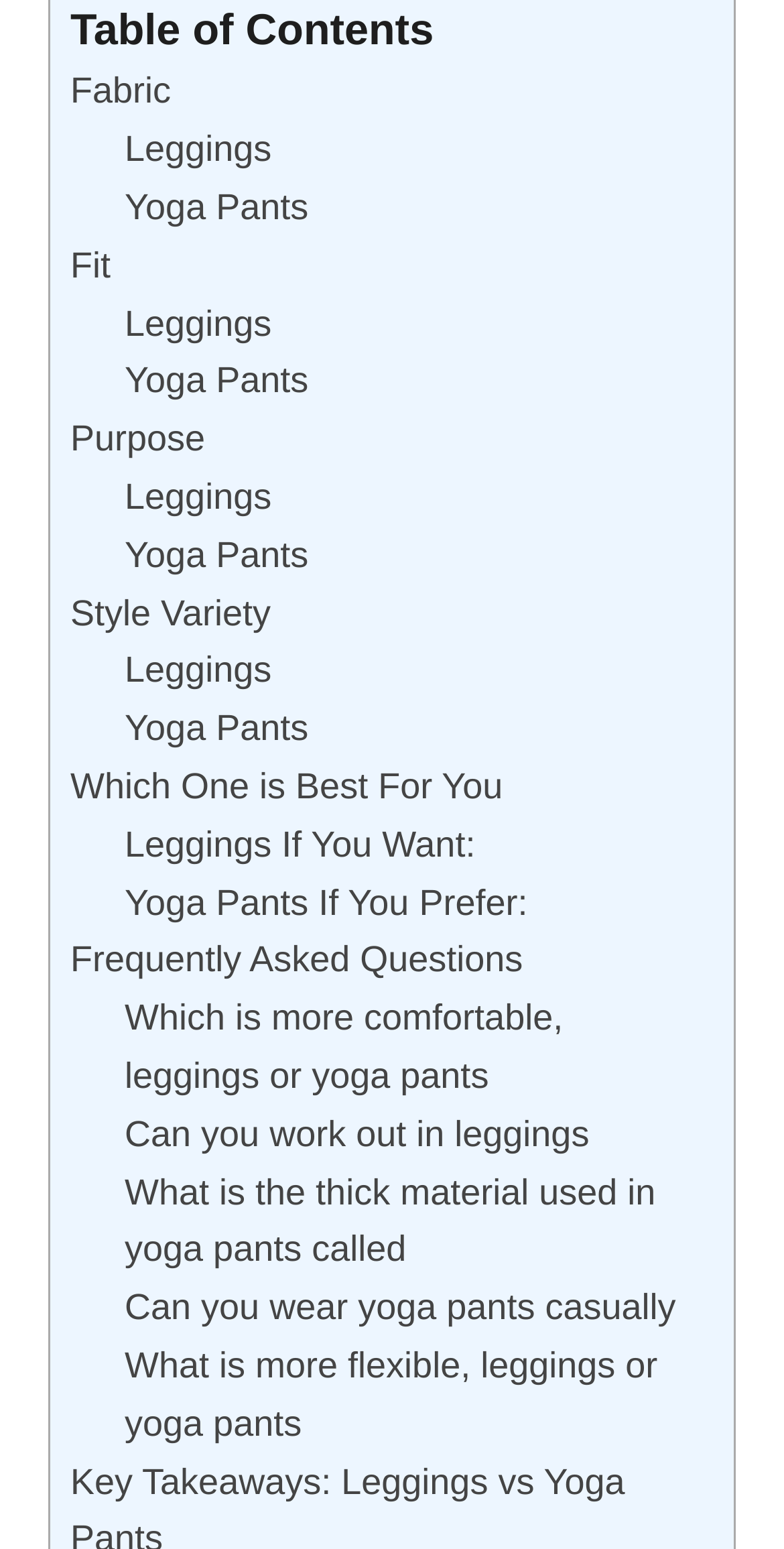Please pinpoint the bounding box coordinates for the region I should click to adhere to this instruction: "View Which One is Best For You".

[0.09, 0.495, 0.641, 0.52]